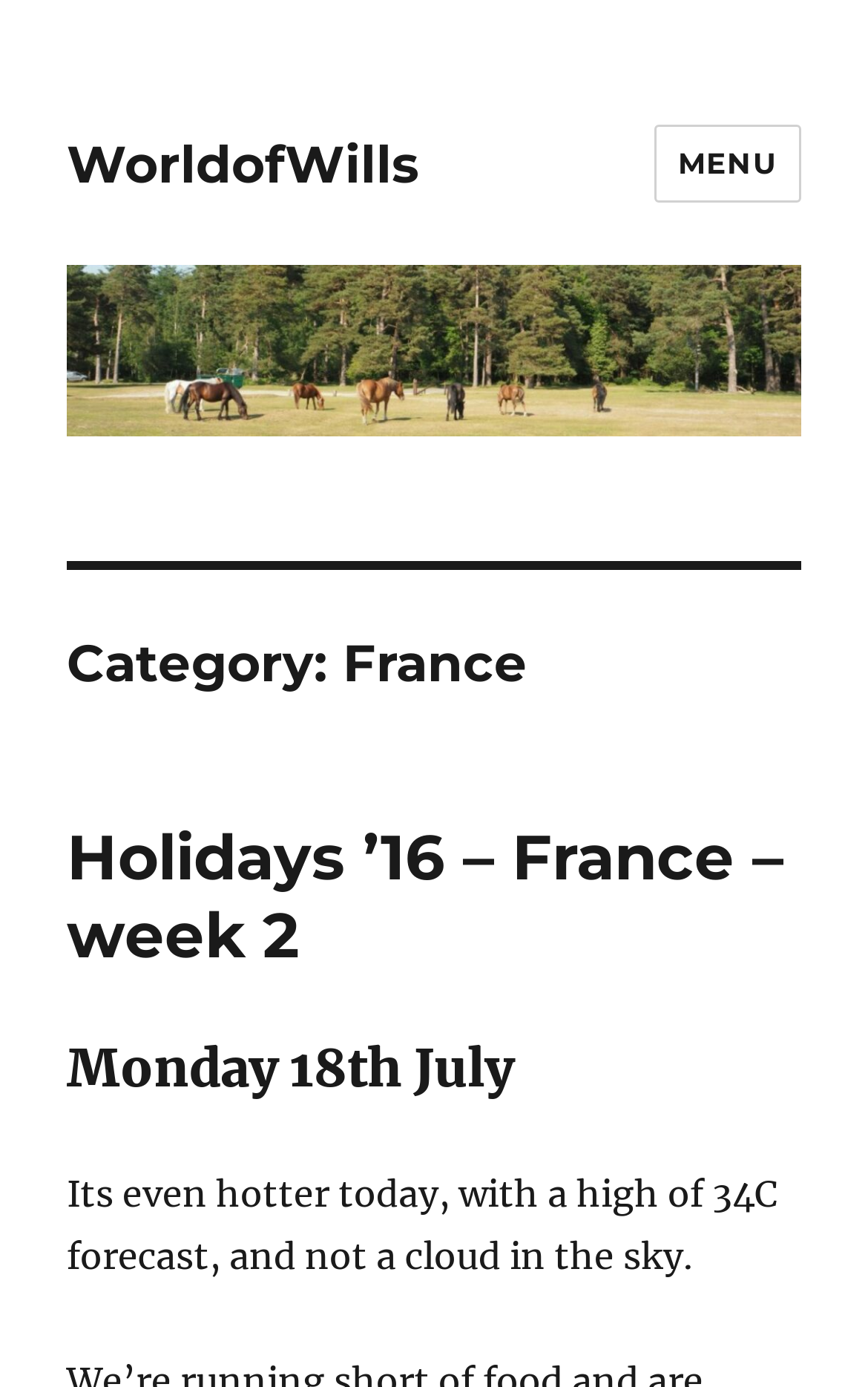What is the weather forecast for the day? Refer to the image and provide a one-word or short phrase answer.

34C